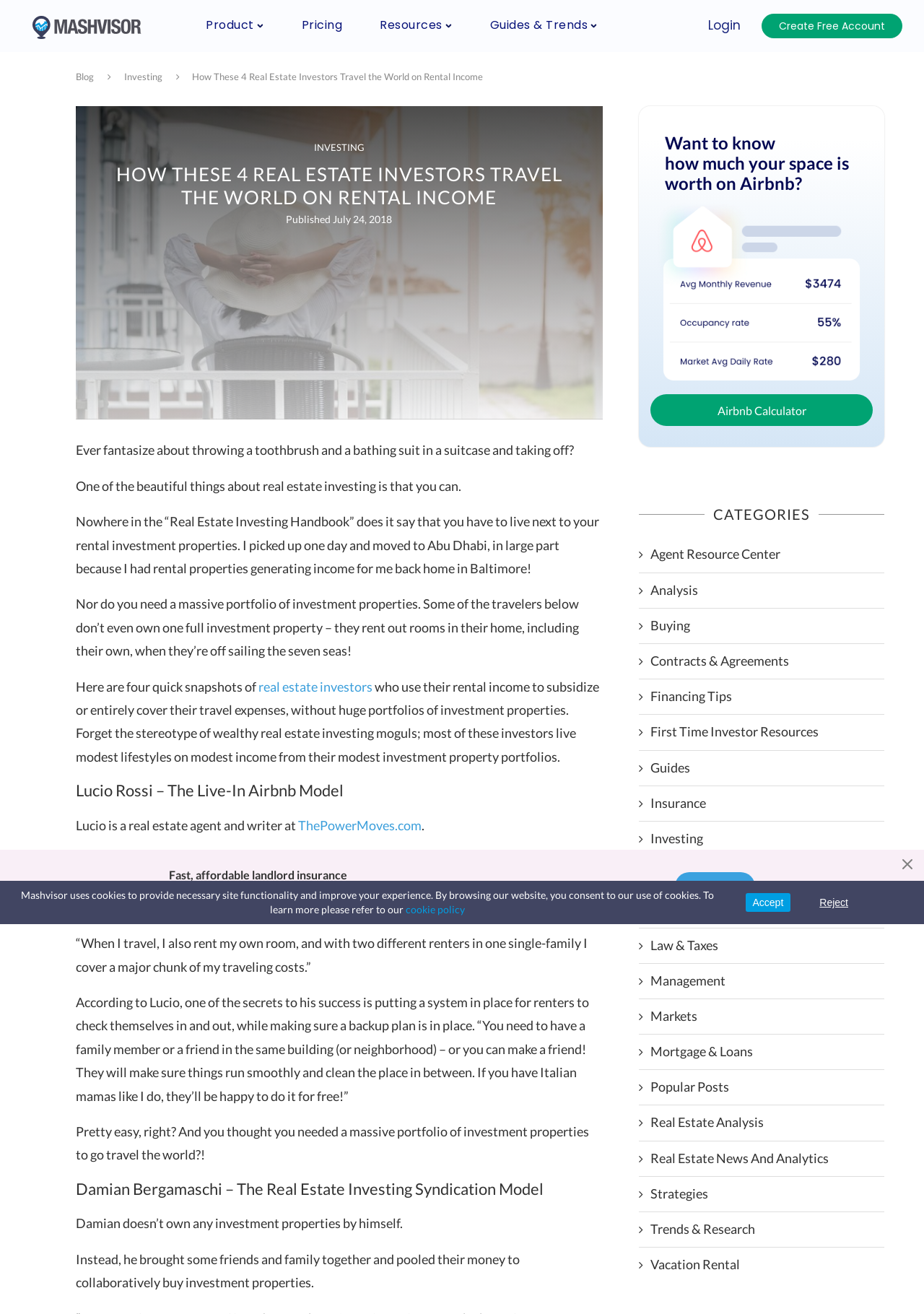Locate the bounding box coordinates of the element's region that should be clicked to carry out the following instruction: "Click on the 'Create Free Account' button". The coordinates need to be four float numbers between 0 and 1, i.e., [left, top, right, bottom].

[0.824, 0.01, 0.977, 0.029]